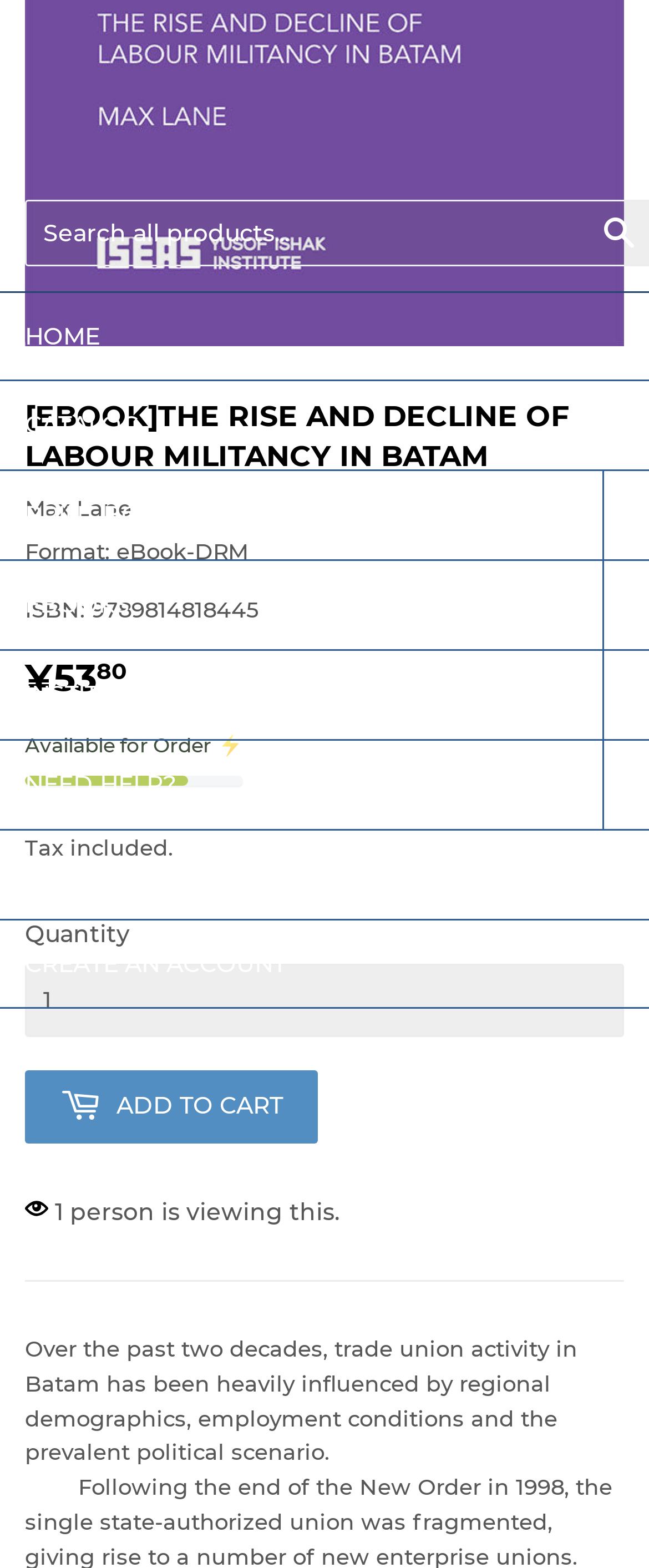Refer to the screenshot and give an in-depth answer to this question: How many people are viewing this book?

I found the number of people viewing this book by looking at the text '1 person is viewing this.' which is located near the 'Add to Cart' button.